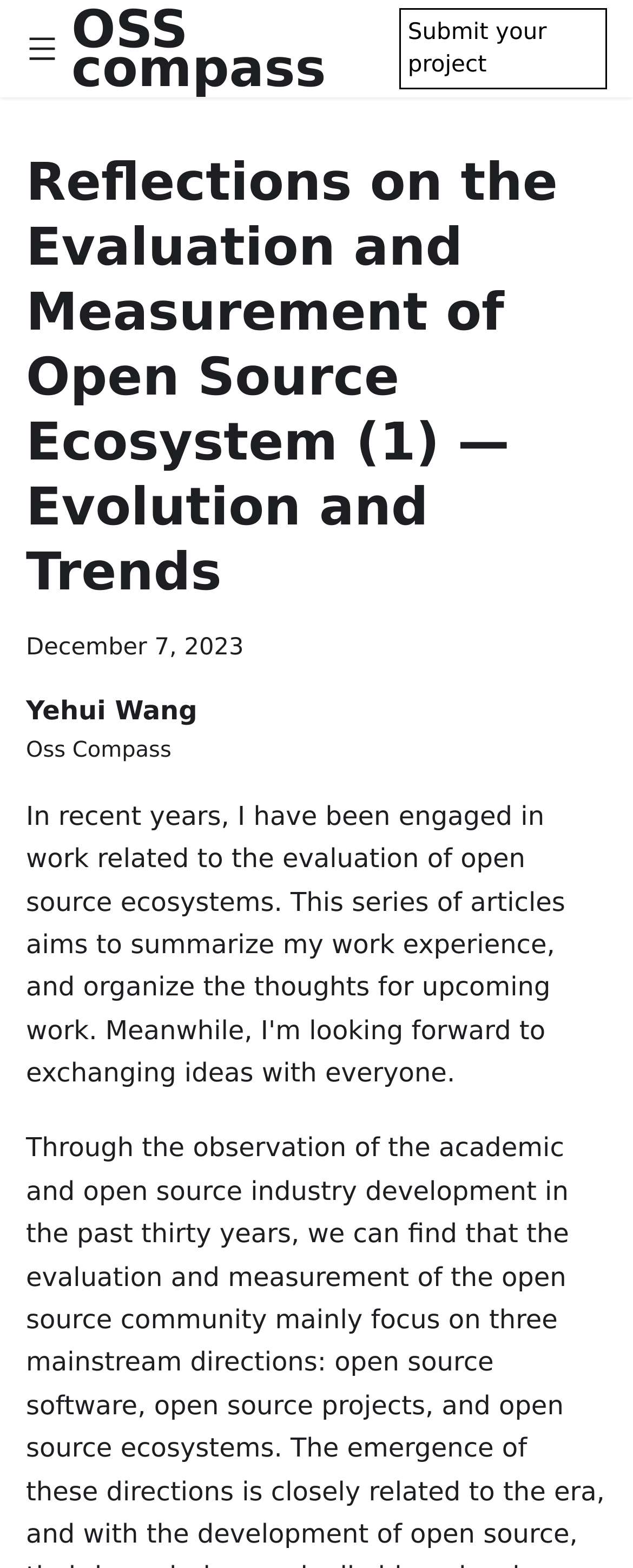Provide the bounding box coordinates, formatted as (top-left x, top-left y, bottom-right x, bottom-right y), with all values being floating point numbers between 0 and 1. Identify the bounding box of the UI element that matches the description: Submit your project

[0.631, 0.005, 0.959, 0.057]